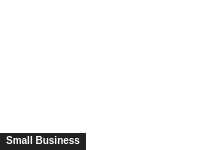What is the focus of the webpage?
Answer the question with just one word or phrase using the image.

Small business topics